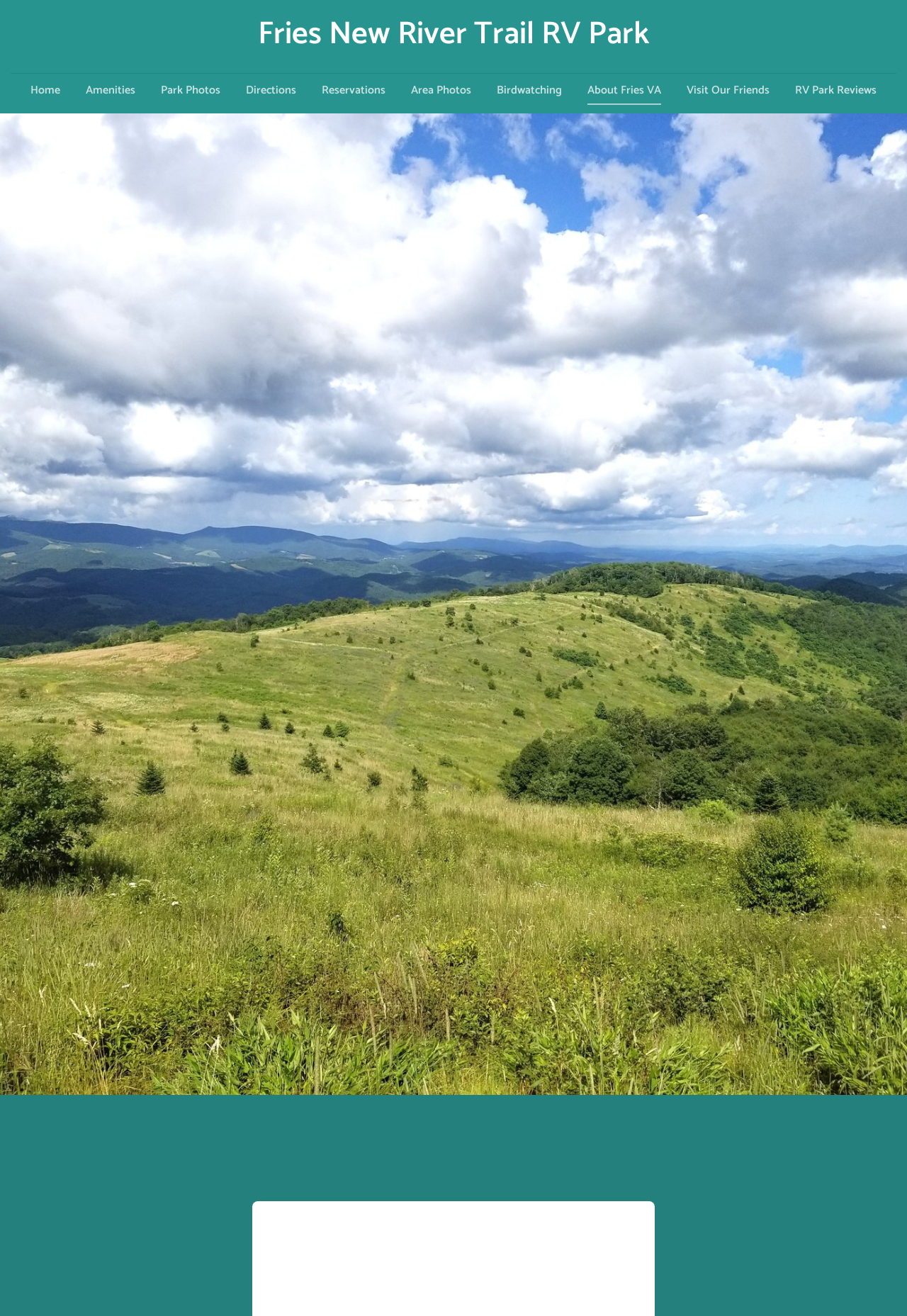Elaborate on the different components and information displayed on the webpage.

The webpage is about Fries, Virginia, and the Fries New River Trail RV Park. At the top, there is a header section that spans the entire width of the page, containing a link to the RV park's homepage with the text "Fries New River Trail RV Park". Below this, there is a horizontal separator line that separates the header from the main content.

Underneath the separator, there is a row of links that stretches across the page, including links to "Home", "Amenities", "Park Photos", "Directions", "Reservations", "Area Photos", "Birdwatching", "About Fries VA", "Visit Our Friends", and "RV Park Reviews". These links are evenly spaced and take up the majority of the page's width.

Further down the page, there are two headings. The first heading, "About Fries VA", is located near the top-left corner of the page. The second heading, "Fries is Where the New River Trail Begins", is positioned below the first heading, slightly to the right.